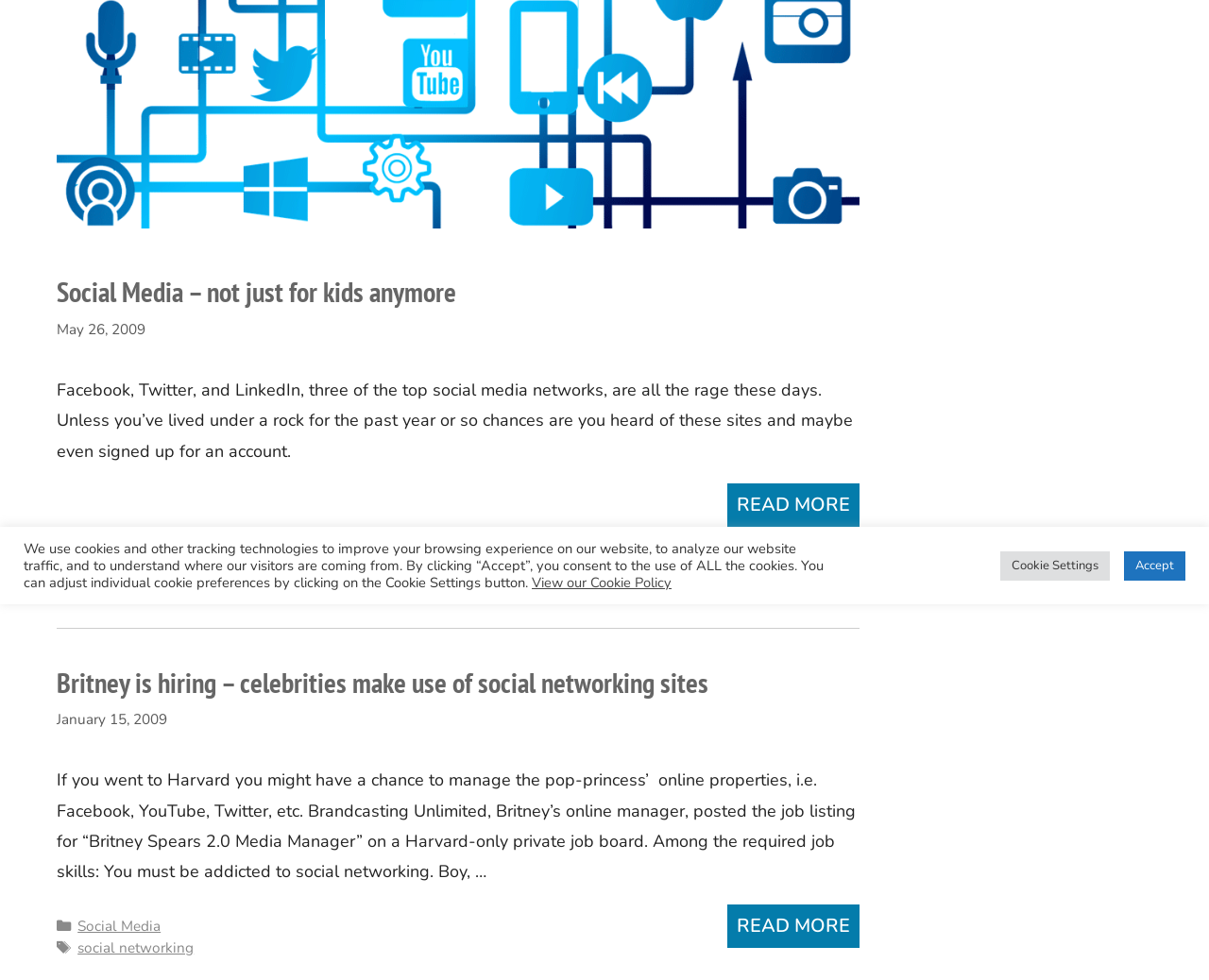Identify the bounding box of the HTML element described as: "Accept".

[0.93, 0.562, 0.98, 0.592]